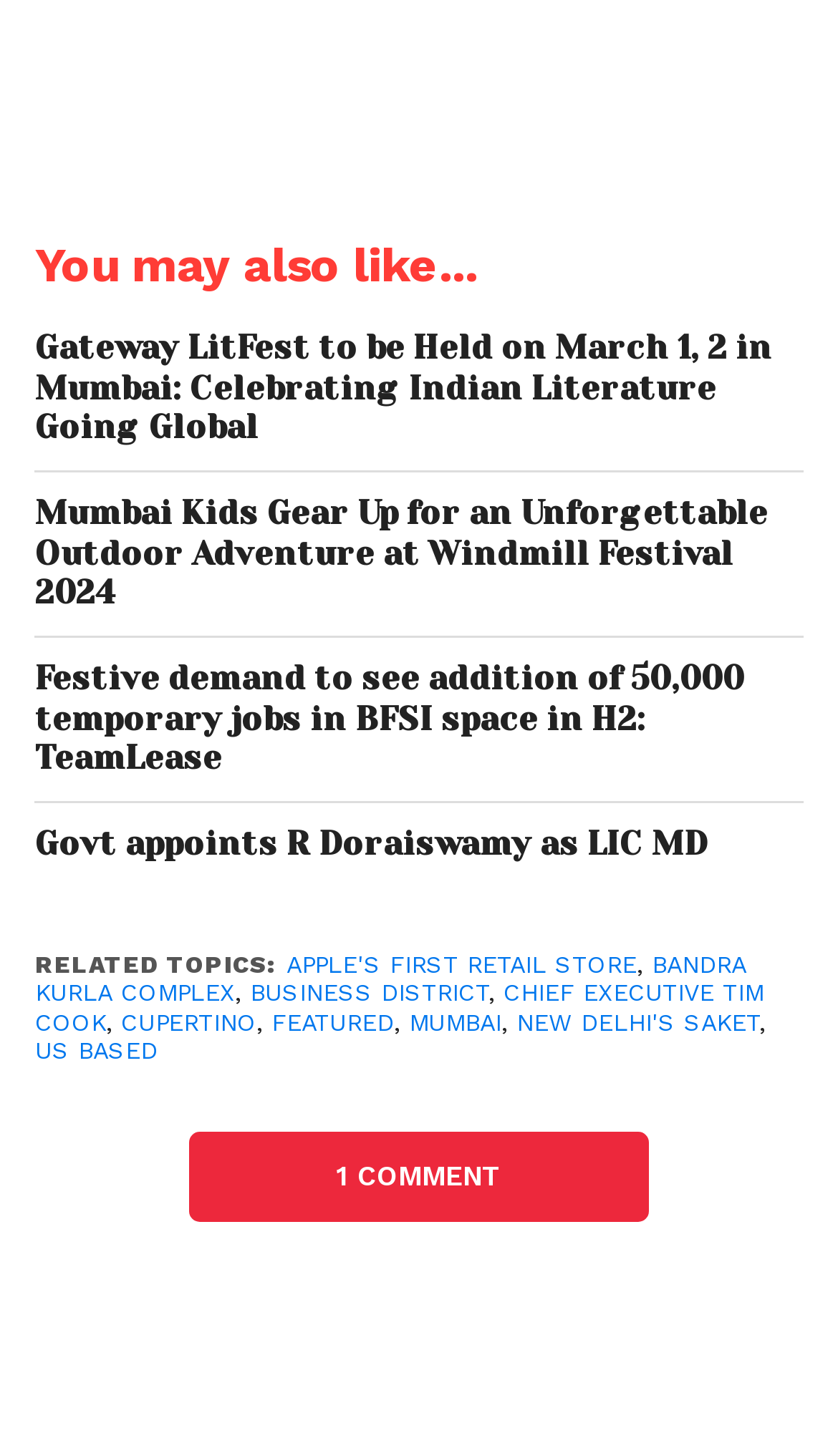Locate the bounding box coordinates of the clickable region to complete the following instruction: "See comments on the current article."

[0.401, 0.796, 0.599, 0.818]